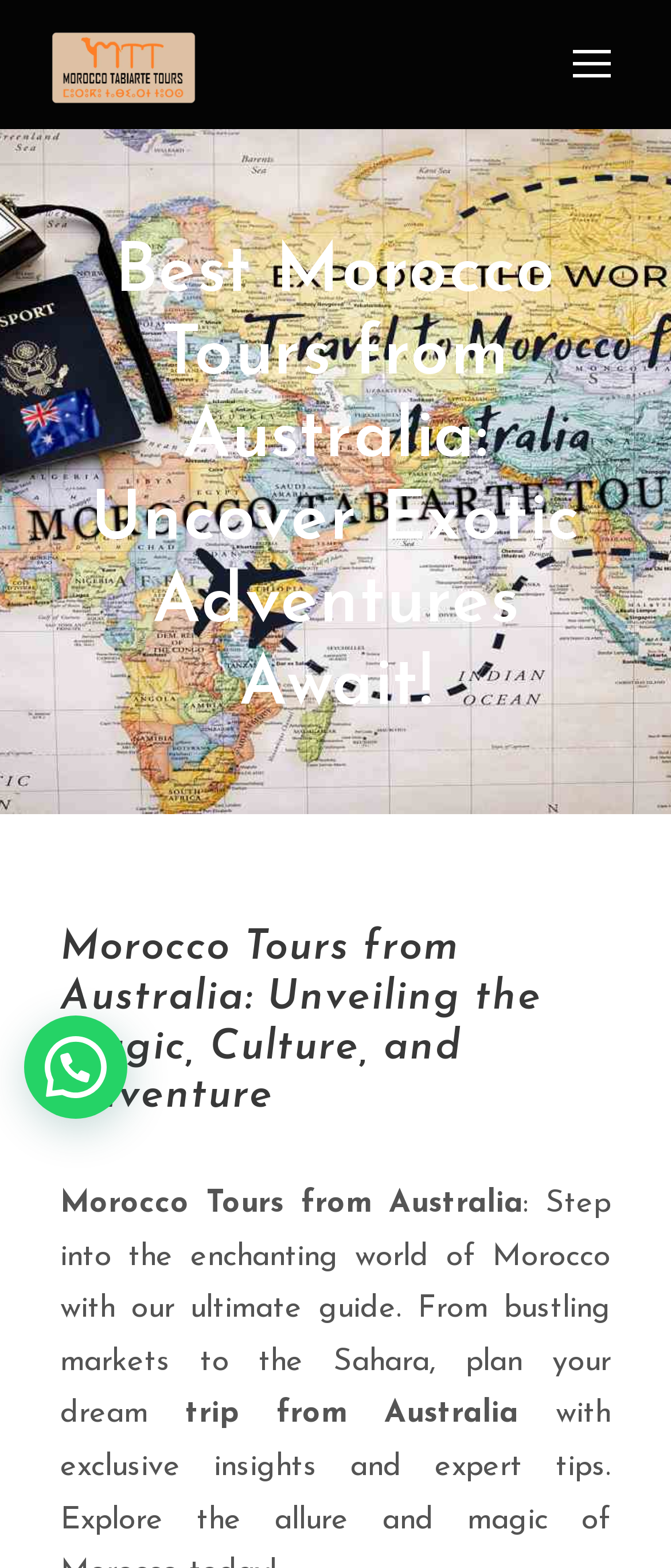Please answer the following question as detailed as possible based on the image: 
What is the purpose of the 'Contact us Now for a quick Reply' text?

The text 'Contact us Now for a quick Reply' is likely a call-to-action, encouraging users to contact the website or company for more information or to book a tour, with the promise of a quick response.